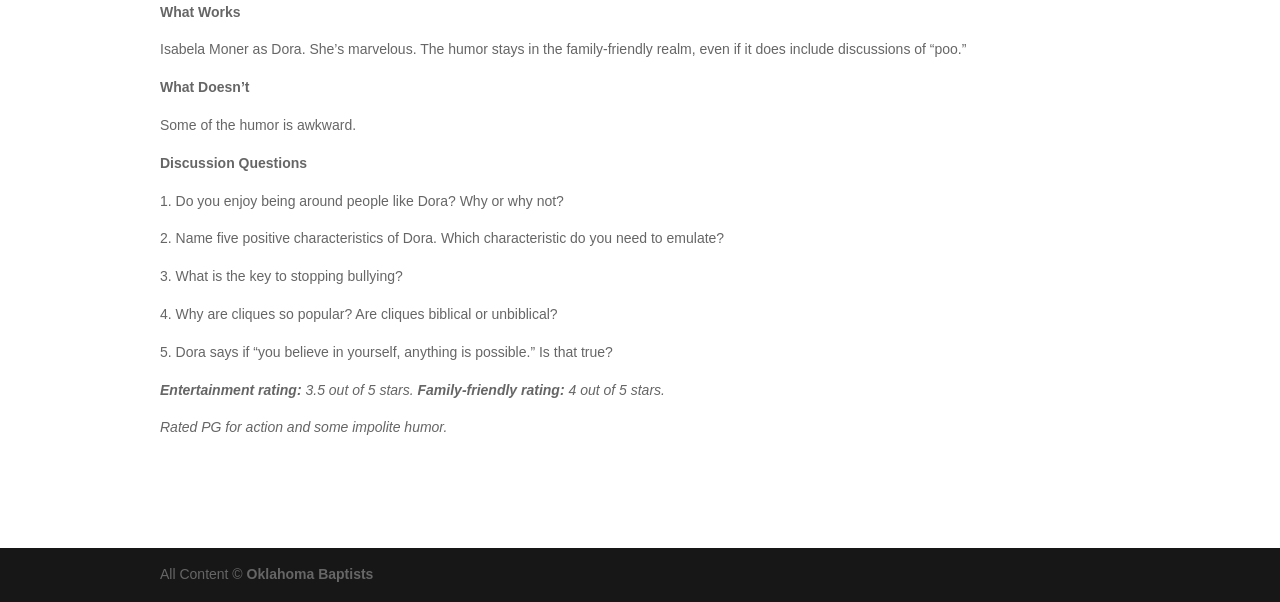Use the information in the screenshot to answer the question comprehensively: What is the family-friendly rating?

I found the family-friendly rating by looking at the section that says 'Family-friendly rating:' and then finding the corresponding rating which is '4 out of 5 stars'.